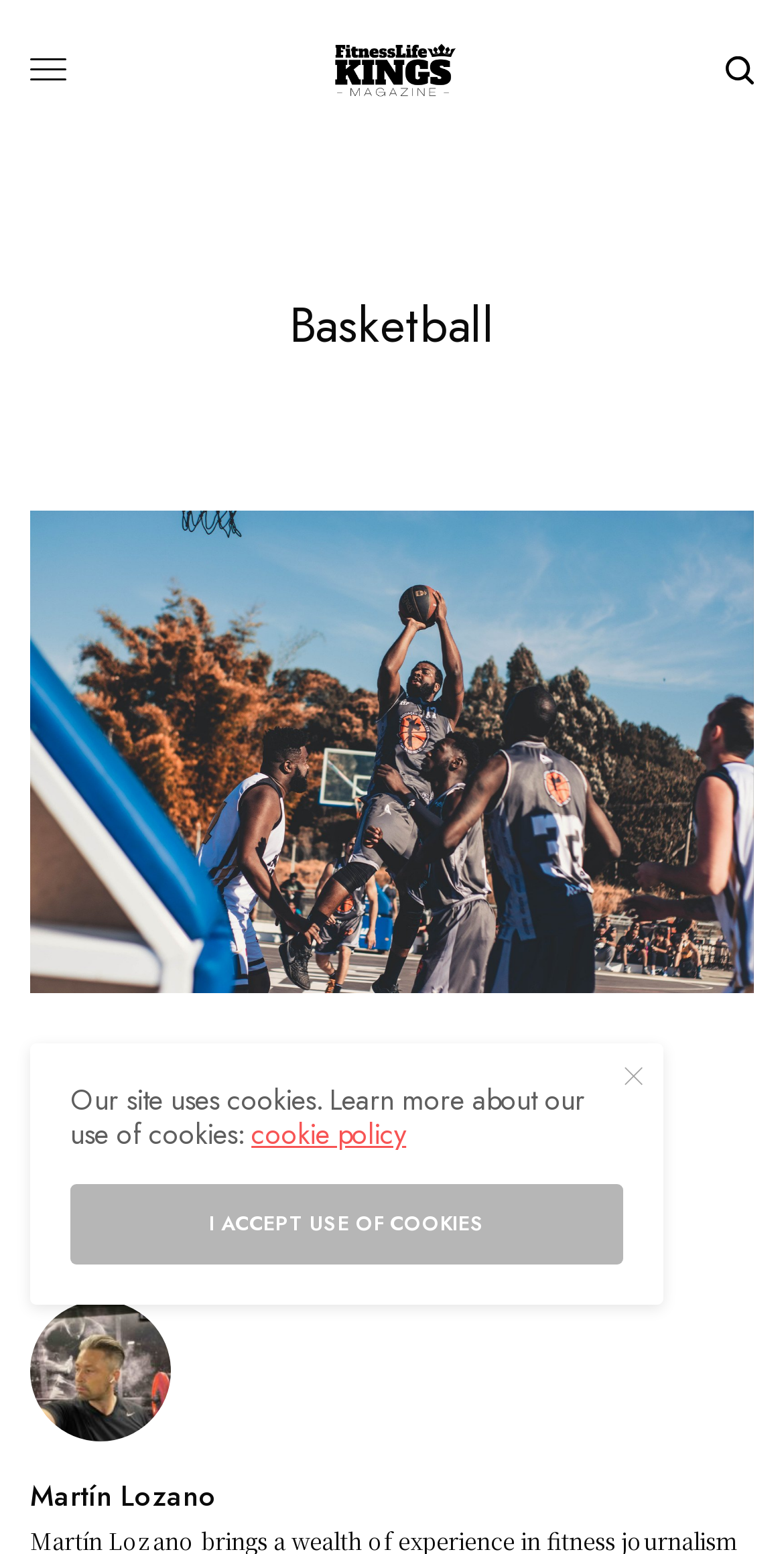Who is the author of the article?
Please answer using one word or phrase, based on the screenshot.

MARTÍN LOZANO